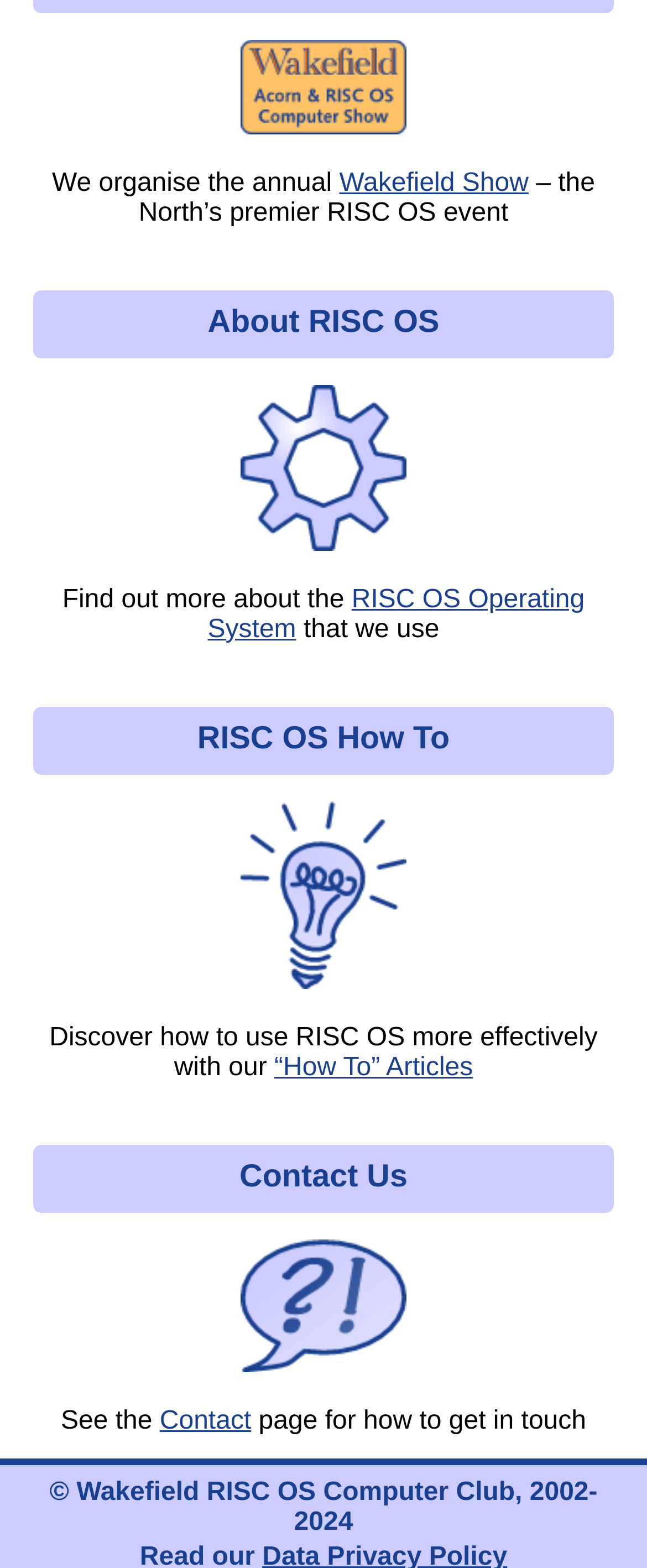Predict the bounding box for the UI component with the following description: "aria-label="open navigation"".

None